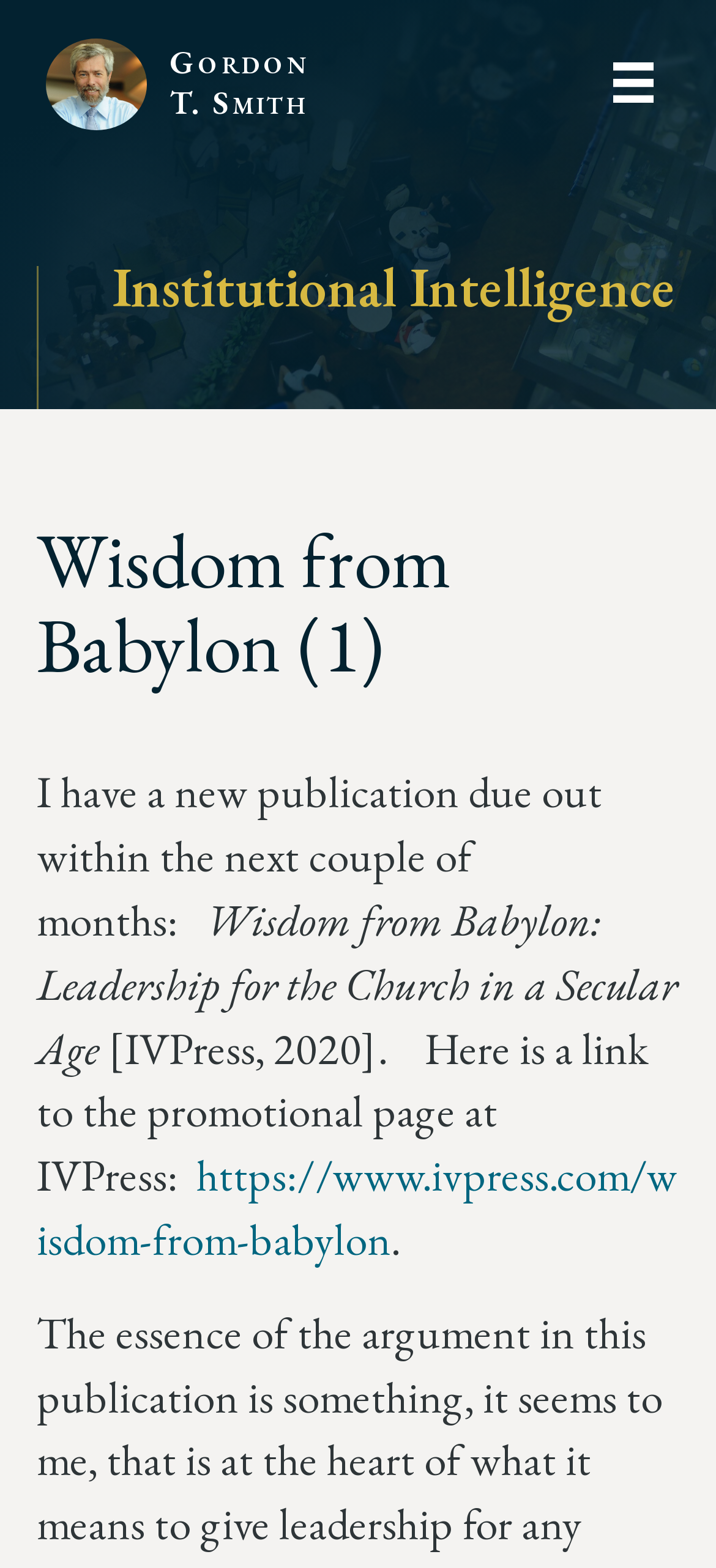Please respond in a single word or phrase: 
What is the publisher of the publication?

IVPress